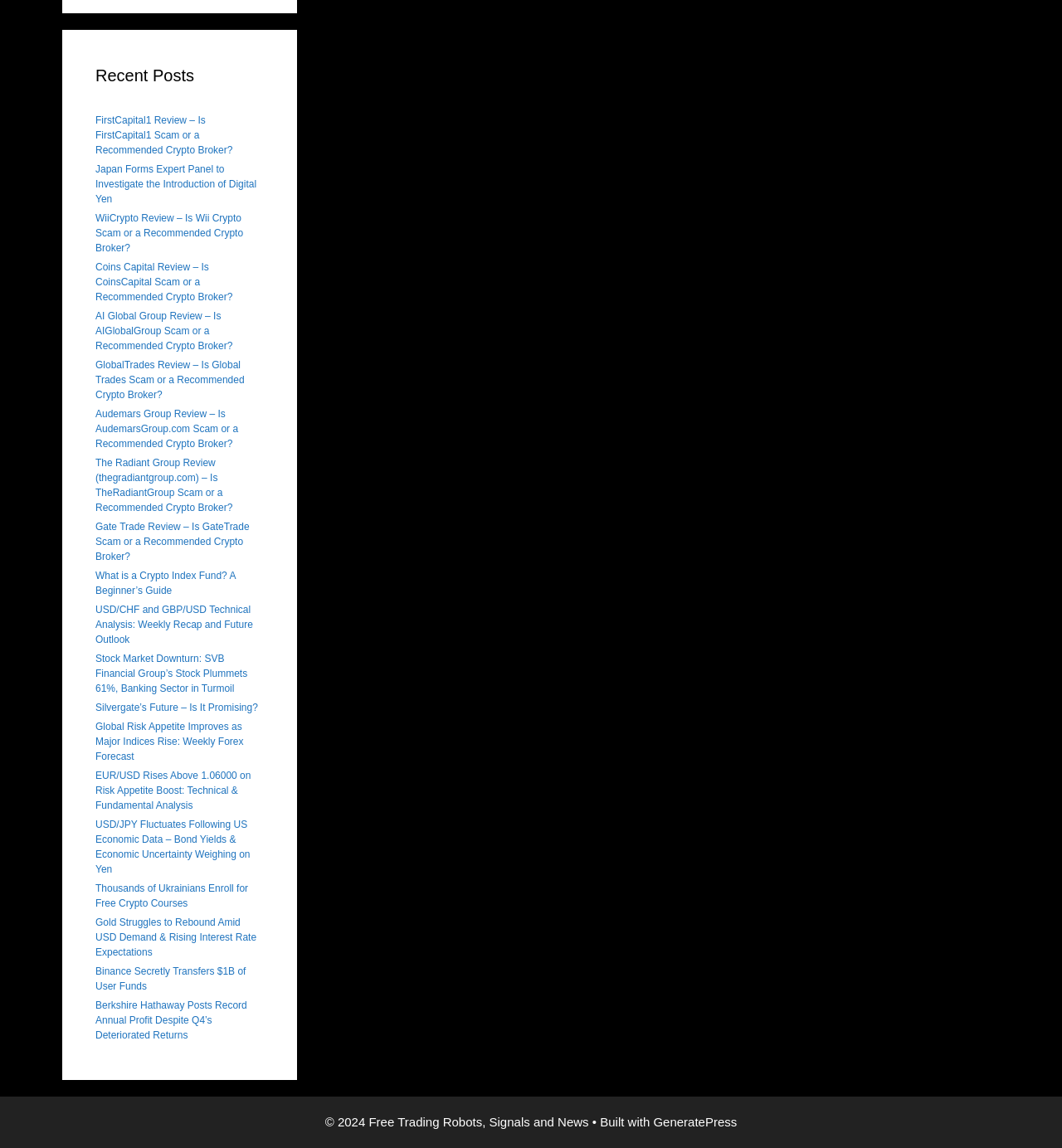Identify the coordinates of the bounding box for the element described below: "GeneratePress". Return the coordinates as four float numbers between 0 and 1: [left, top, right, bottom].

[0.615, 0.971, 0.694, 0.983]